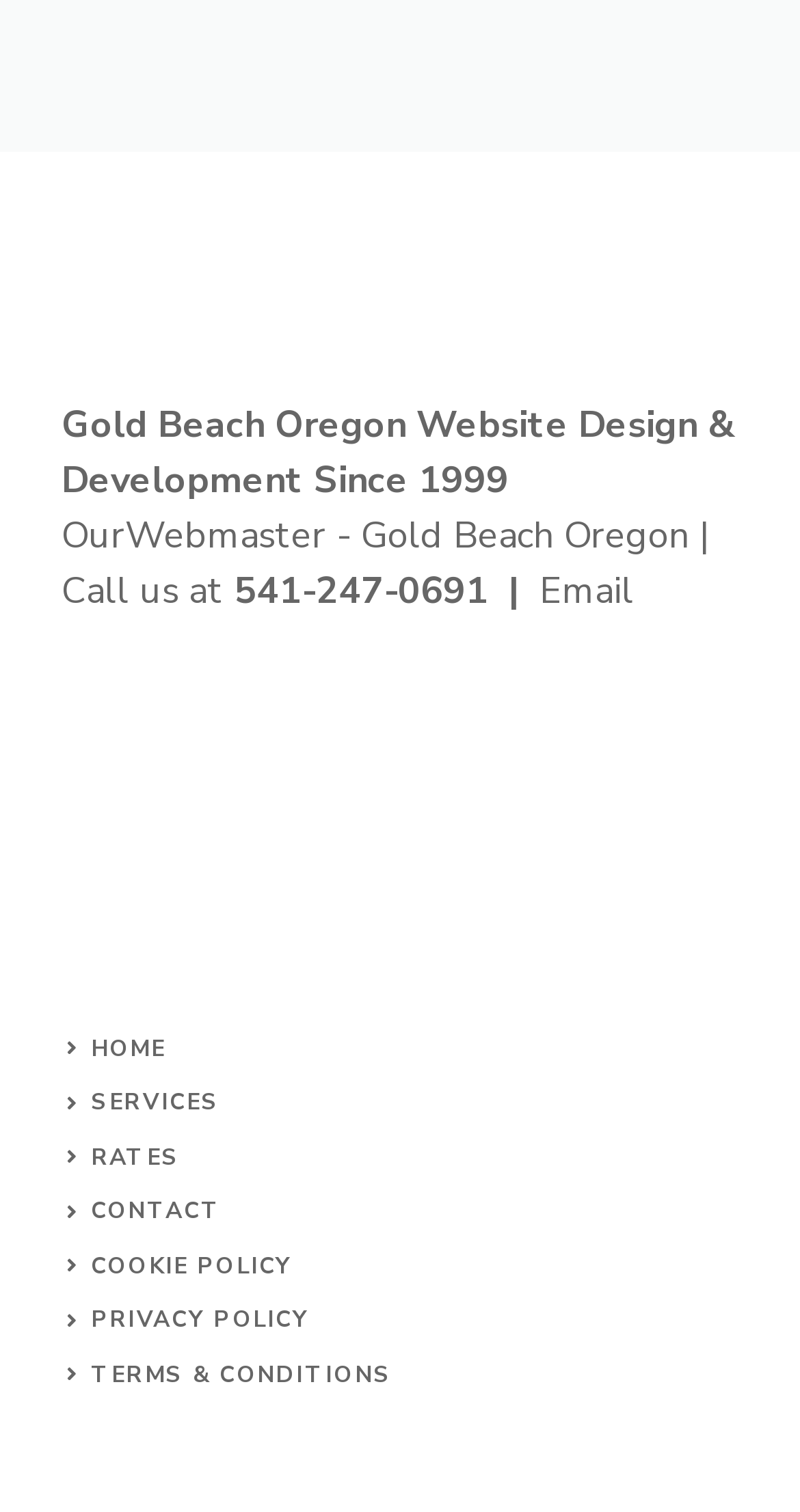Based on the visual content of the image, answer the question thoroughly: What is the phone number?

The phone number can be found in the link element '541-247-0691' which is located next to the company name at the top of the webpage.